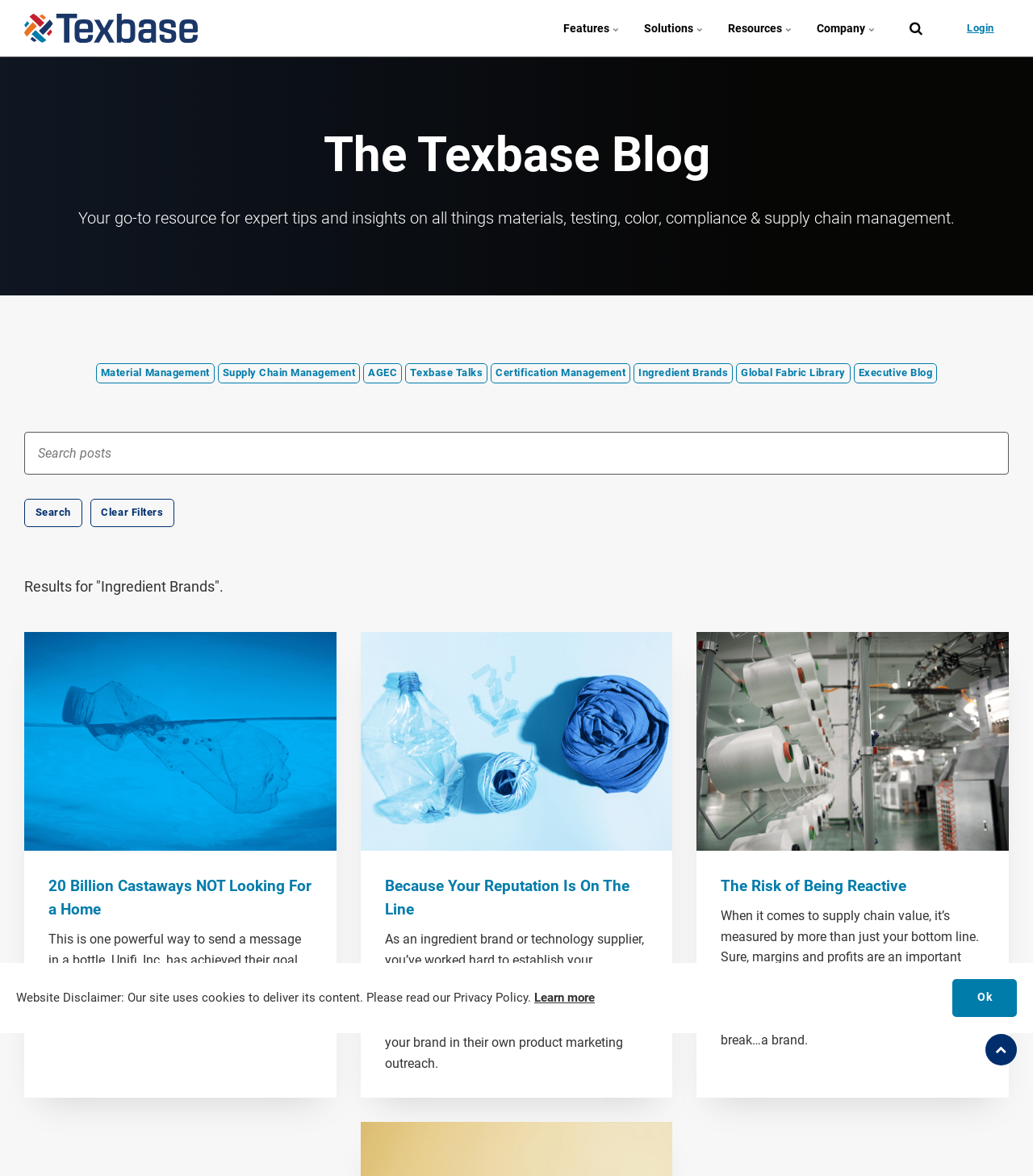Respond concisely with one word or phrase to the following query:
How many articles are on this page?

3